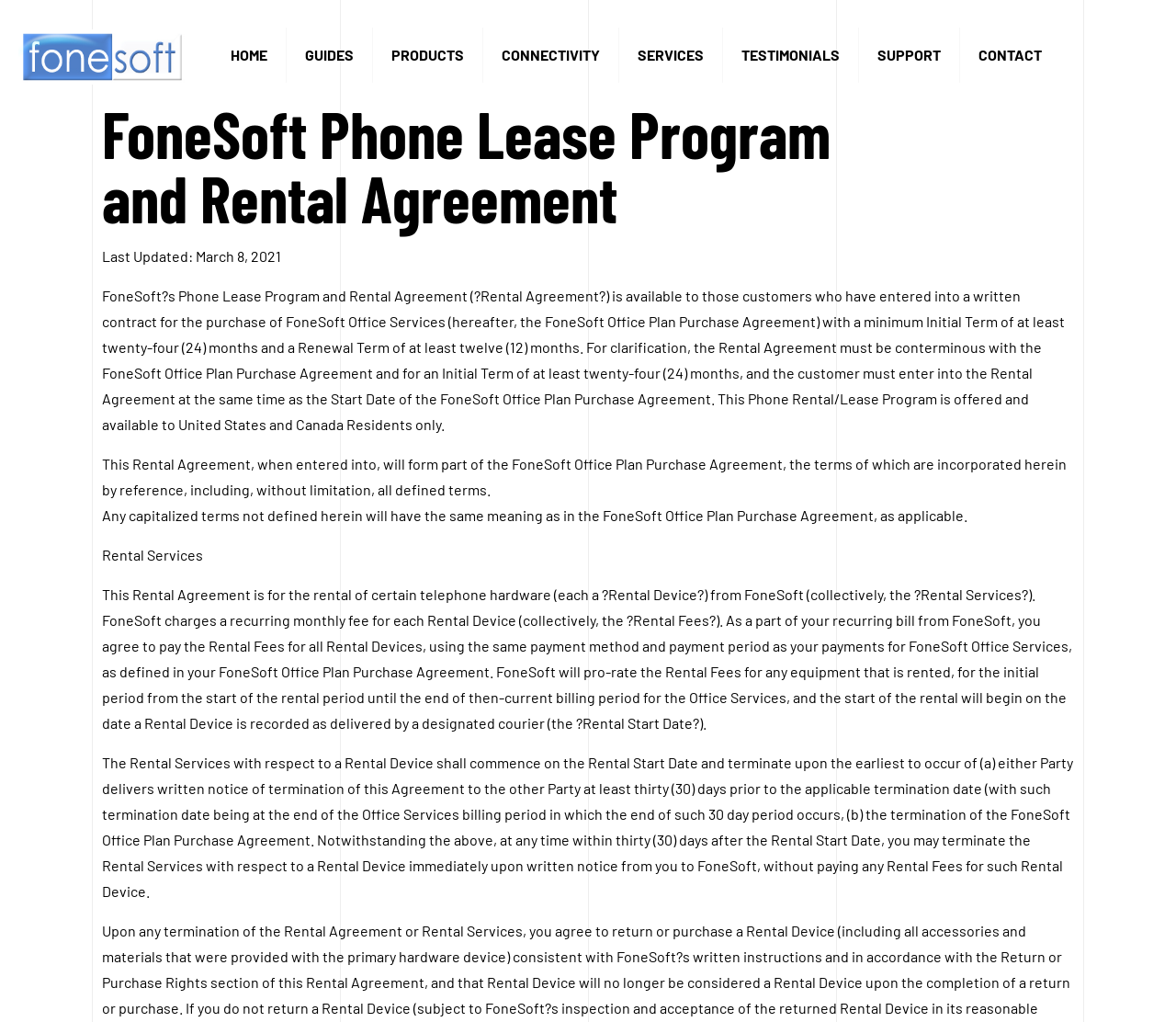Given the element description, predict the bounding box coordinates in the format (top-left x, top-left y, bottom-right x, bottom-right y). Make sure all values are between 0 and 1. Here is the element description: PRODUCTS

[0.317, 0.0, 0.411, 0.108]